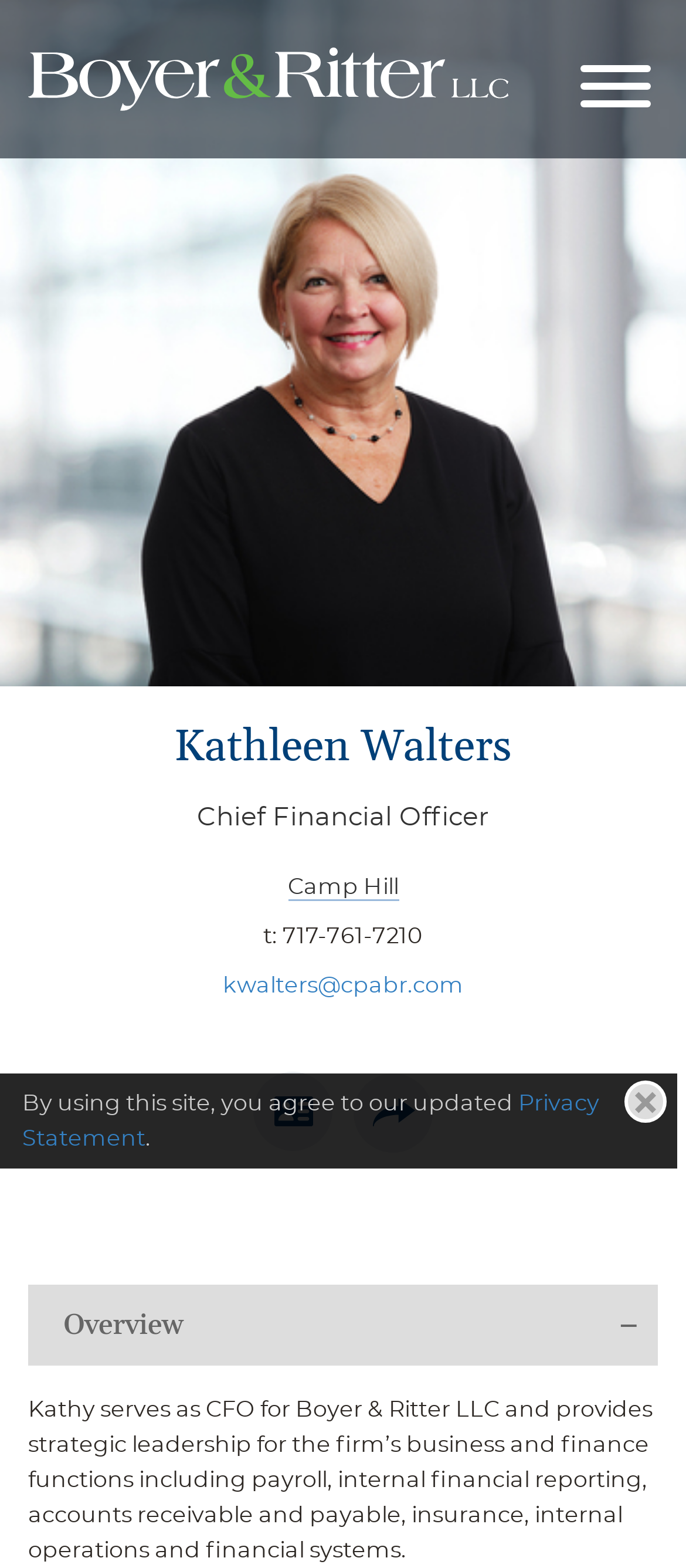What is Kathleen Walters' job title?
Using the visual information, answer the question in a single word or phrase.

Chief Financial Officer